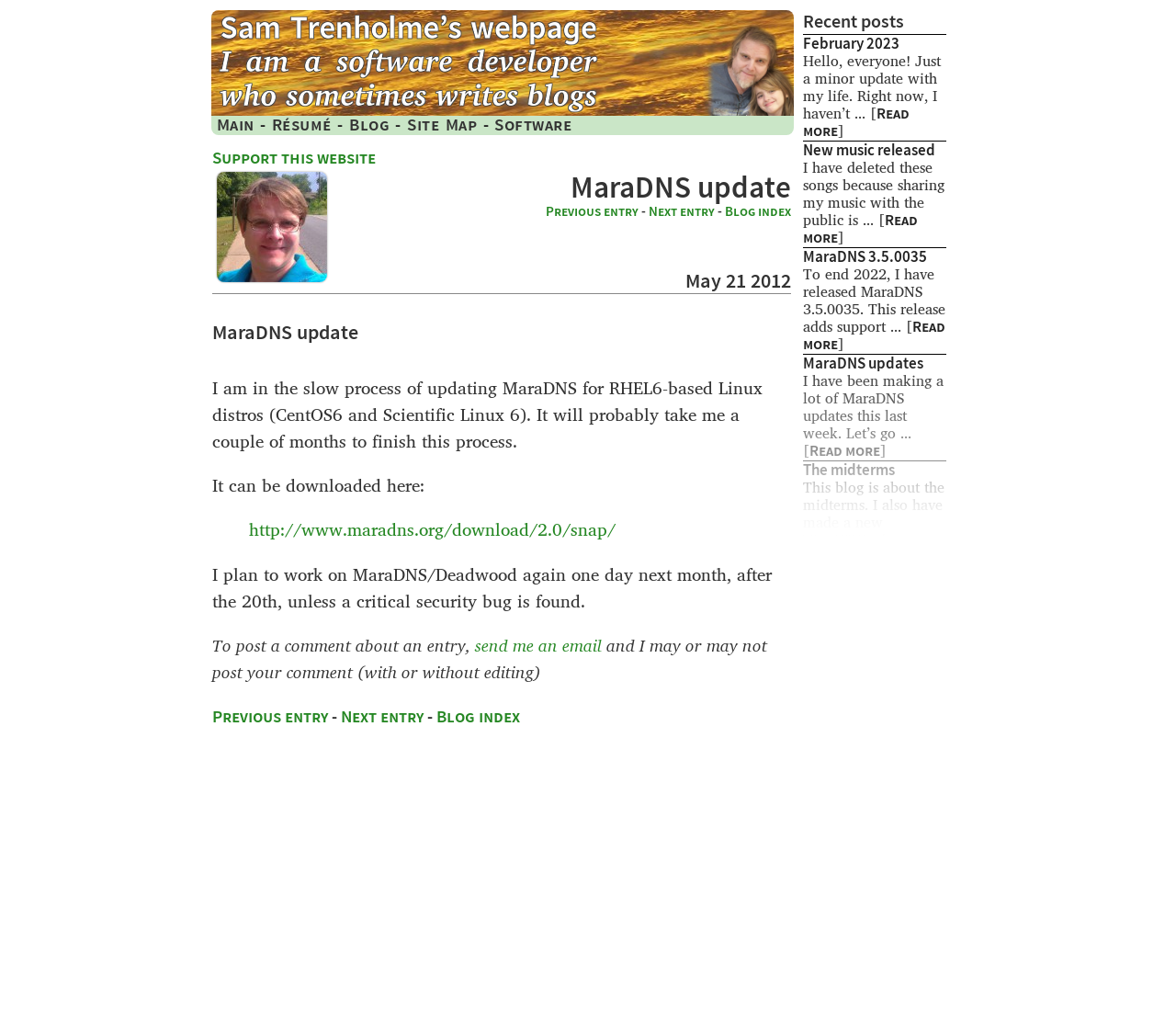Locate the bounding box coordinates of the element that should be clicked to fulfill the instruction: "Go to the 'Software' section".

[0.421, 0.115, 0.486, 0.132]